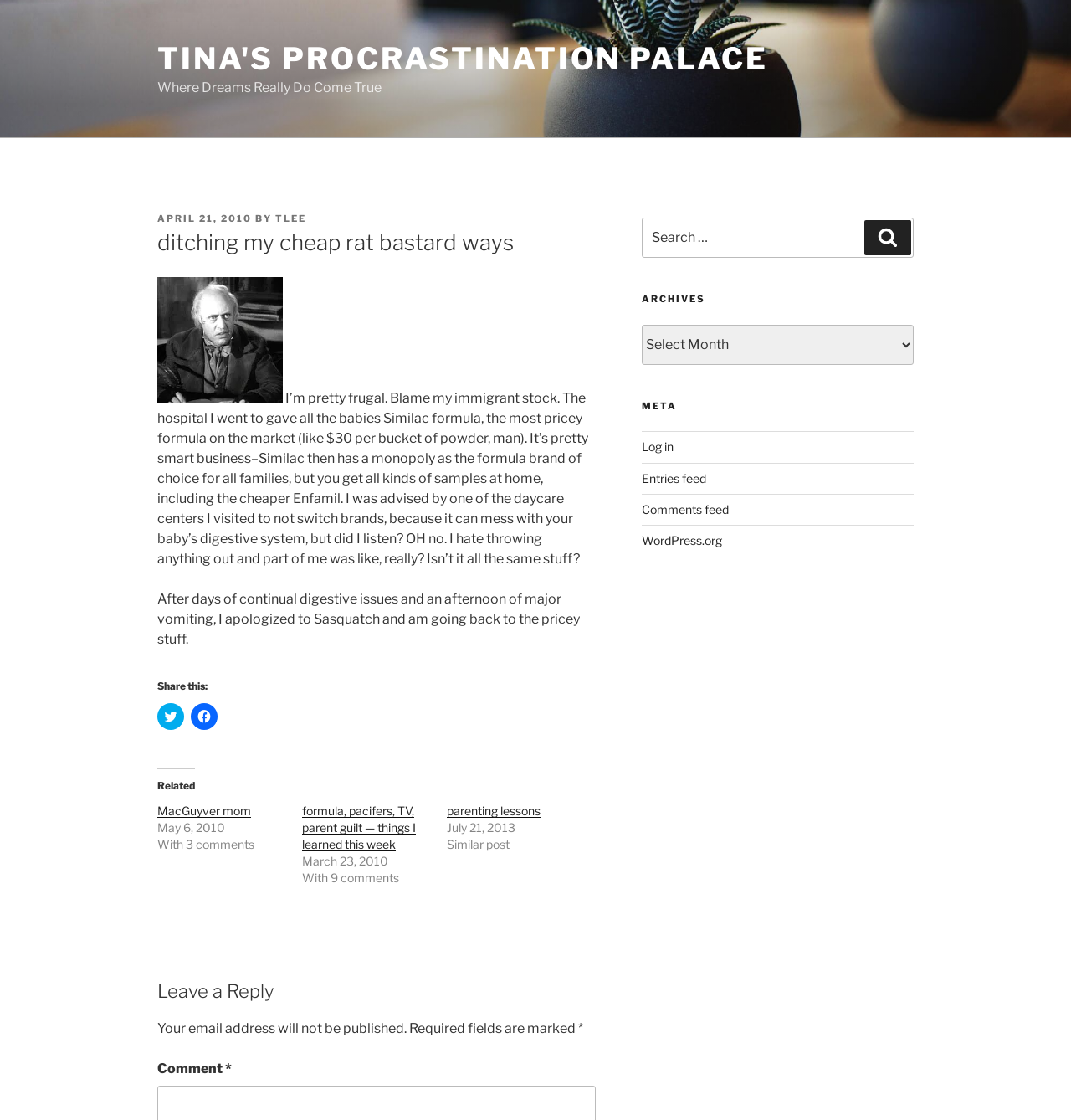Determine the bounding box coordinates for the UI element with the following description: "Entries feed". The coordinates should be four float numbers between 0 and 1, represented as [left, top, right, bottom].

[0.599, 0.42, 0.659, 0.433]